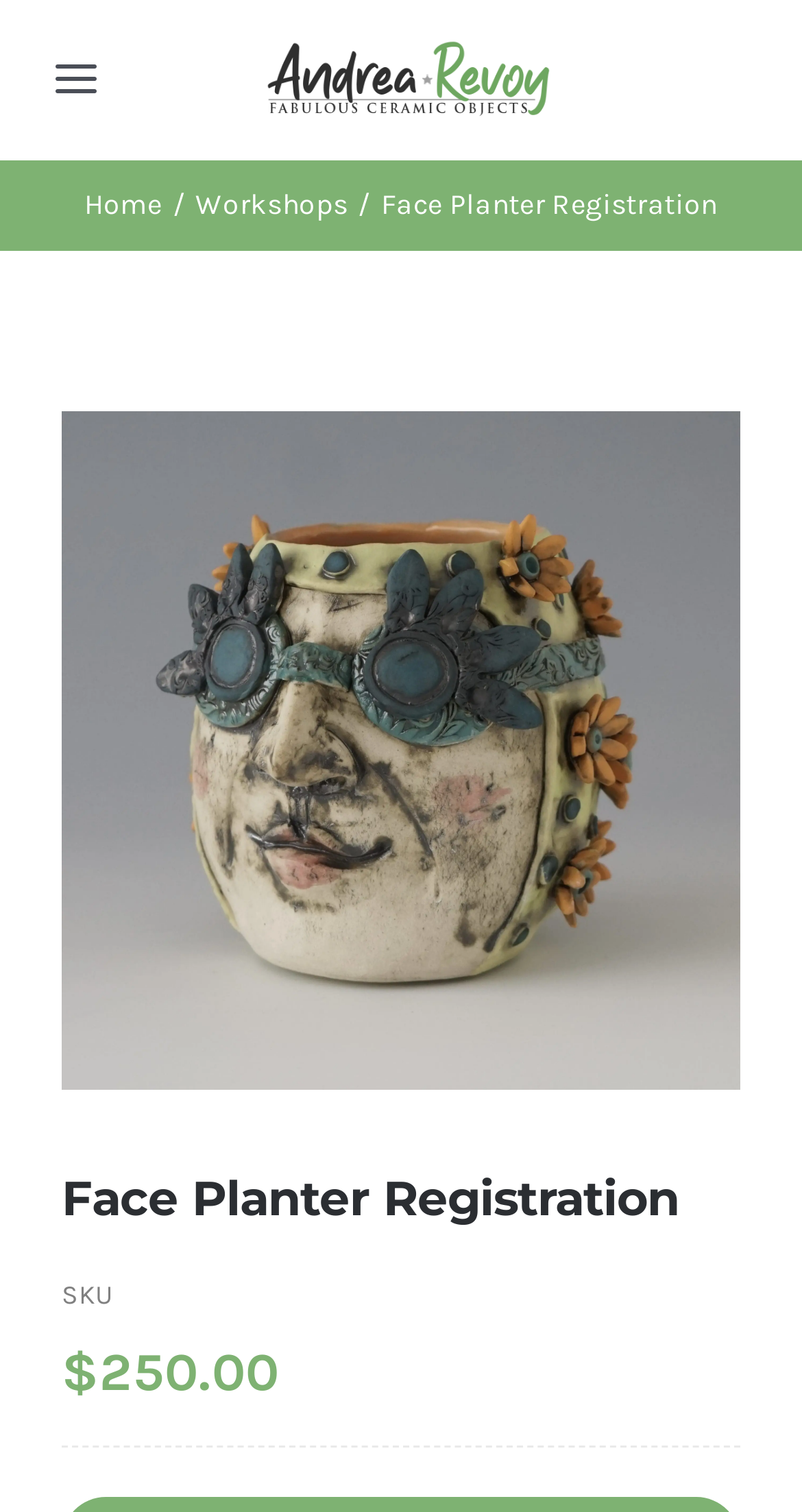Present a detailed account of what is displayed on the webpage.

The webpage is a registration page for a Face Planter, a ceramic object created by Andrea Revoy. At the top left corner, there is a navigation menu with a toggle button, which expands to reveal a classic shop main menu with links to various pages, including Home, About AR, Retail Locations, Workshops, News, Shop, Cart, FAQ, and Contact.

Below the navigation menu, there is a region with a page title bar, which contains links to Home and Workshops, as well as a static text "Face Planter Registration". On the right side of the page title bar, there is a link to Face Planter with an accompanying image of the product.

Further down the page, there is a heading "Face Planter Registration" followed by a section with static text "SKU" and a price of $250.00. At the bottom right corner of the page, there is a link to go back to the top of the page.

There are a total of 14 links on the page, including the navigation menu links, the Face Planter link, and the Go to Top link. There are also 2 images on the page, one of which is the Face Planter product image.